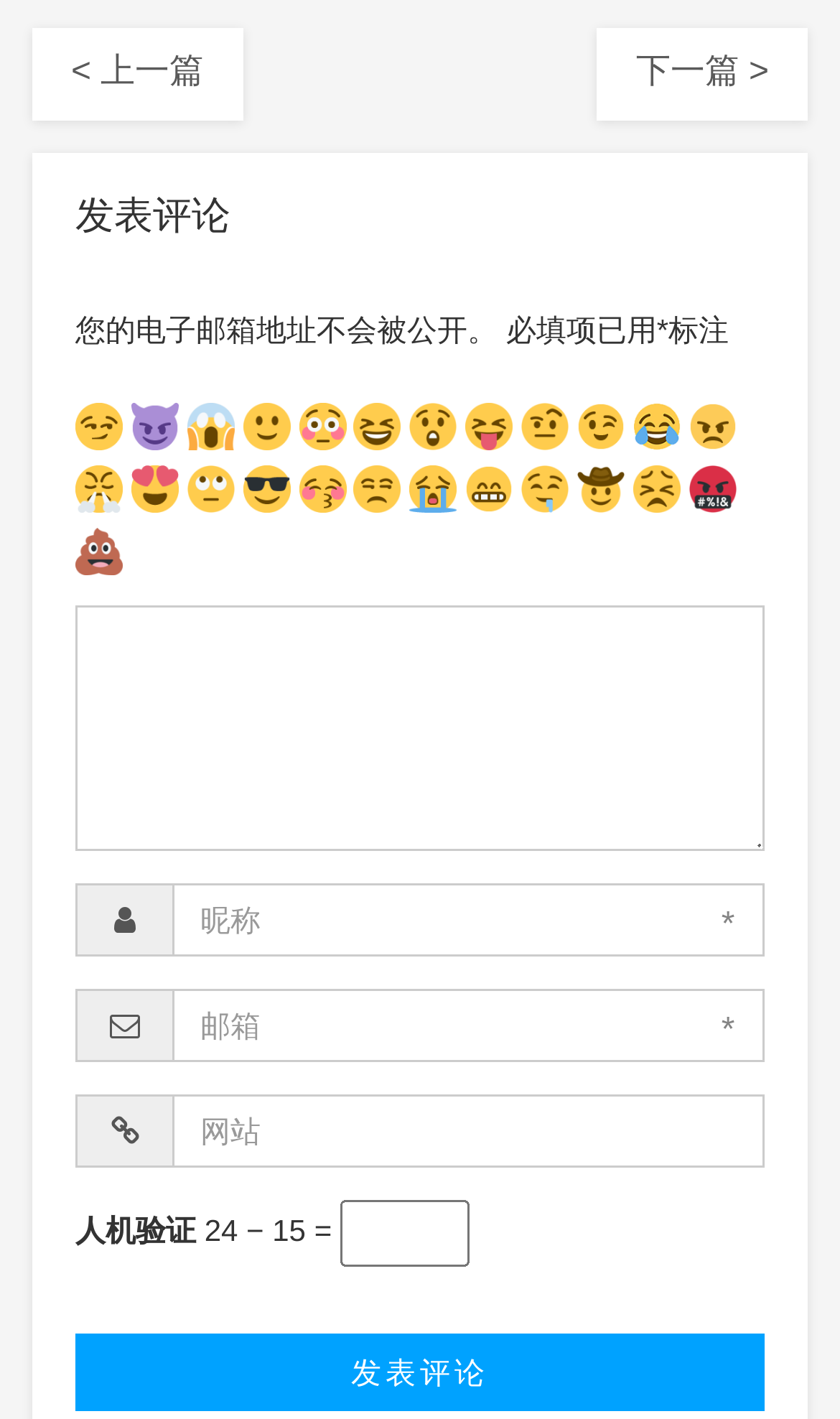Based on the element description parent_node: * name="email" placeholder="邮箱", identify the bounding box coordinates for the UI element. The coordinates should be in the format (top-left x, top-left y, bottom-right x, bottom-right y) and within the 0 to 1 range.

[0.205, 0.697, 0.91, 0.748]